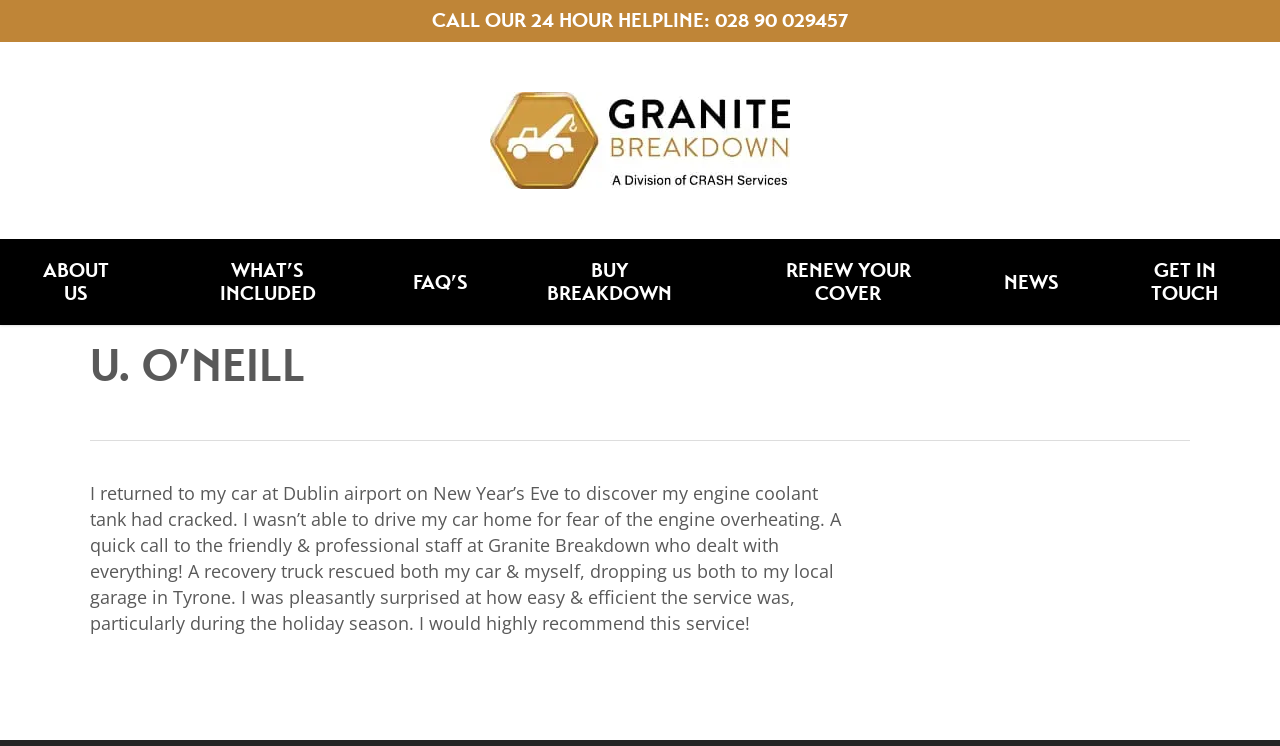Given the description: "What’s Included", determine the bounding box coordinates of the UI element. The coordinates should be formatted as four float numbers between 0 and 1, [left, top, right, bottom].

[0.119, 0.32, 0.299, 0.436]